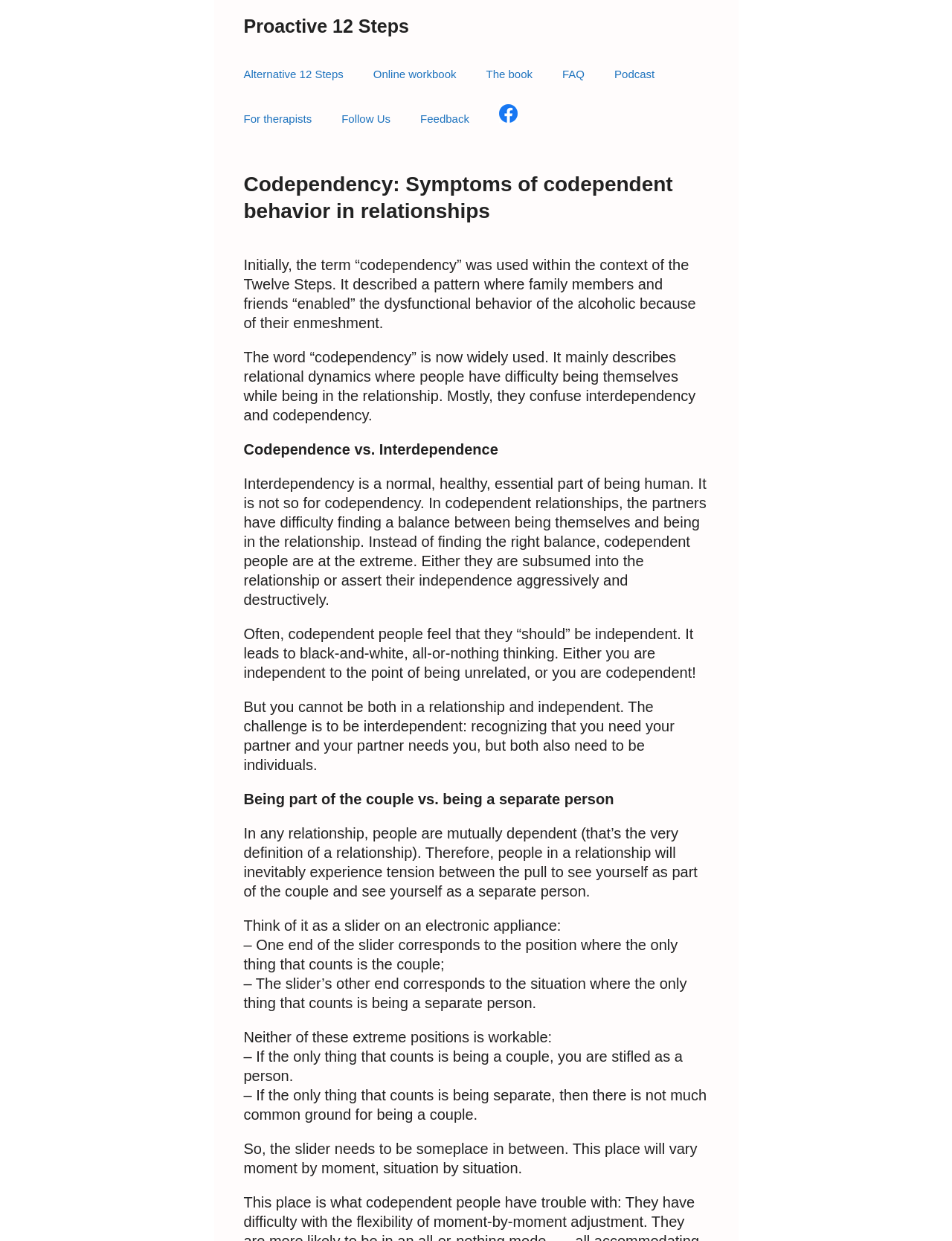Identify the bounding box coordinates of the HTML element based on this description: "For therapists".

[0.24, 0.078, 0.343, 0.114]